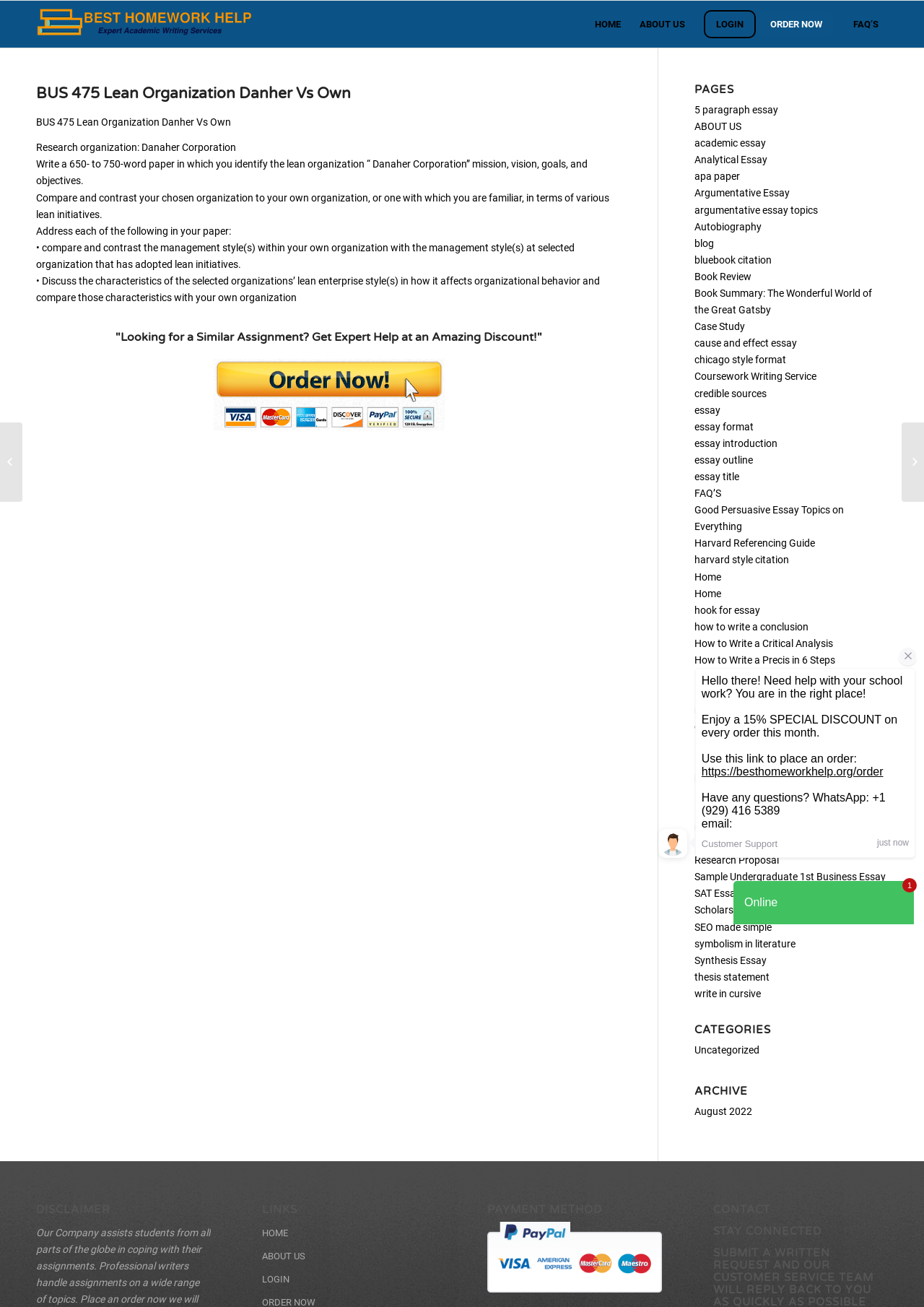Respond to the following question with a brief word or phrase:
How many categories are there?

1